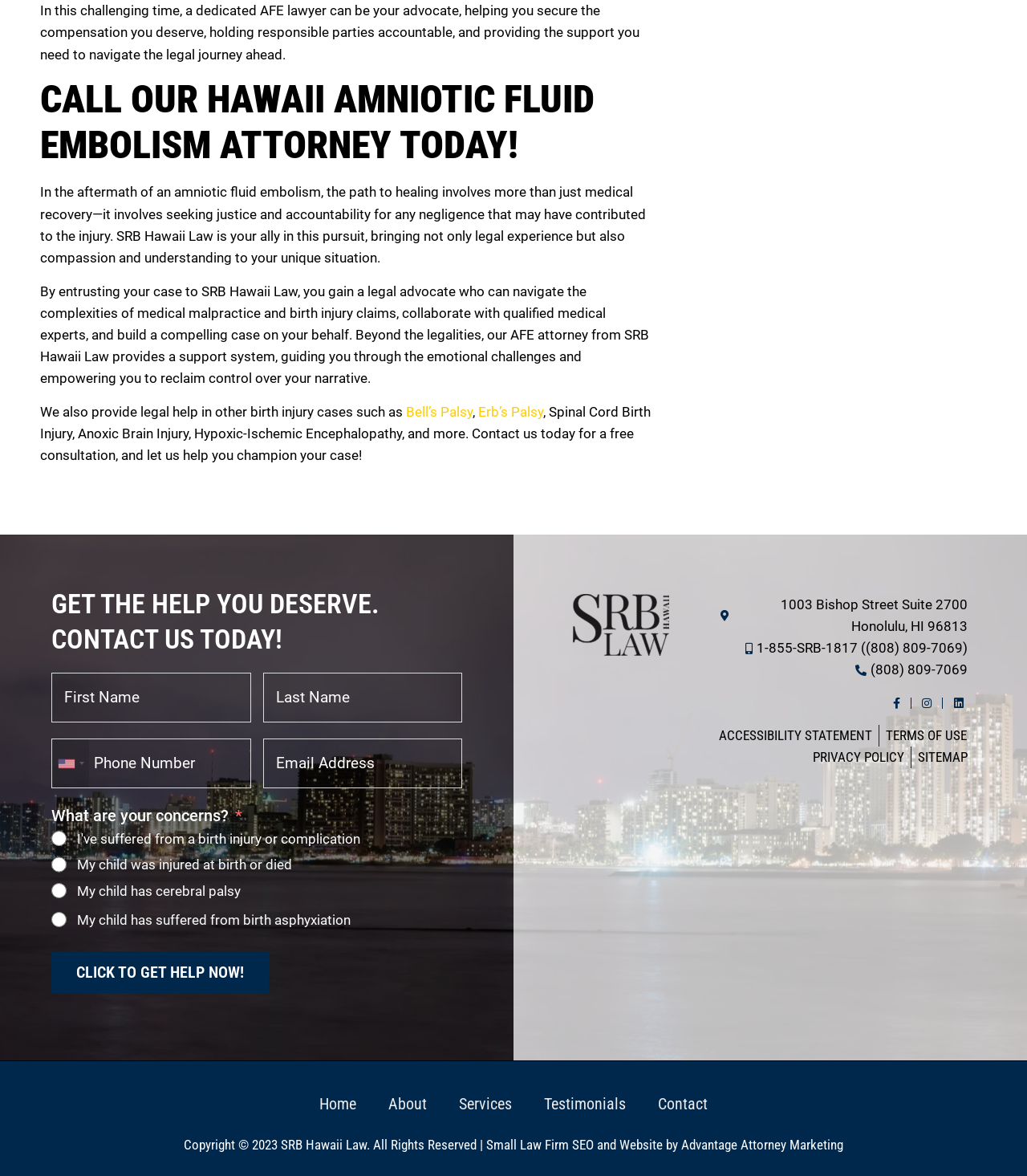Please identify the bounding box coordinates of the area that needs to be clicked to fulfill the following instruction: "Call the Hawaii amniotic fluid embolism attorney."

[0.697, 0.542, 0.942, 0.561]